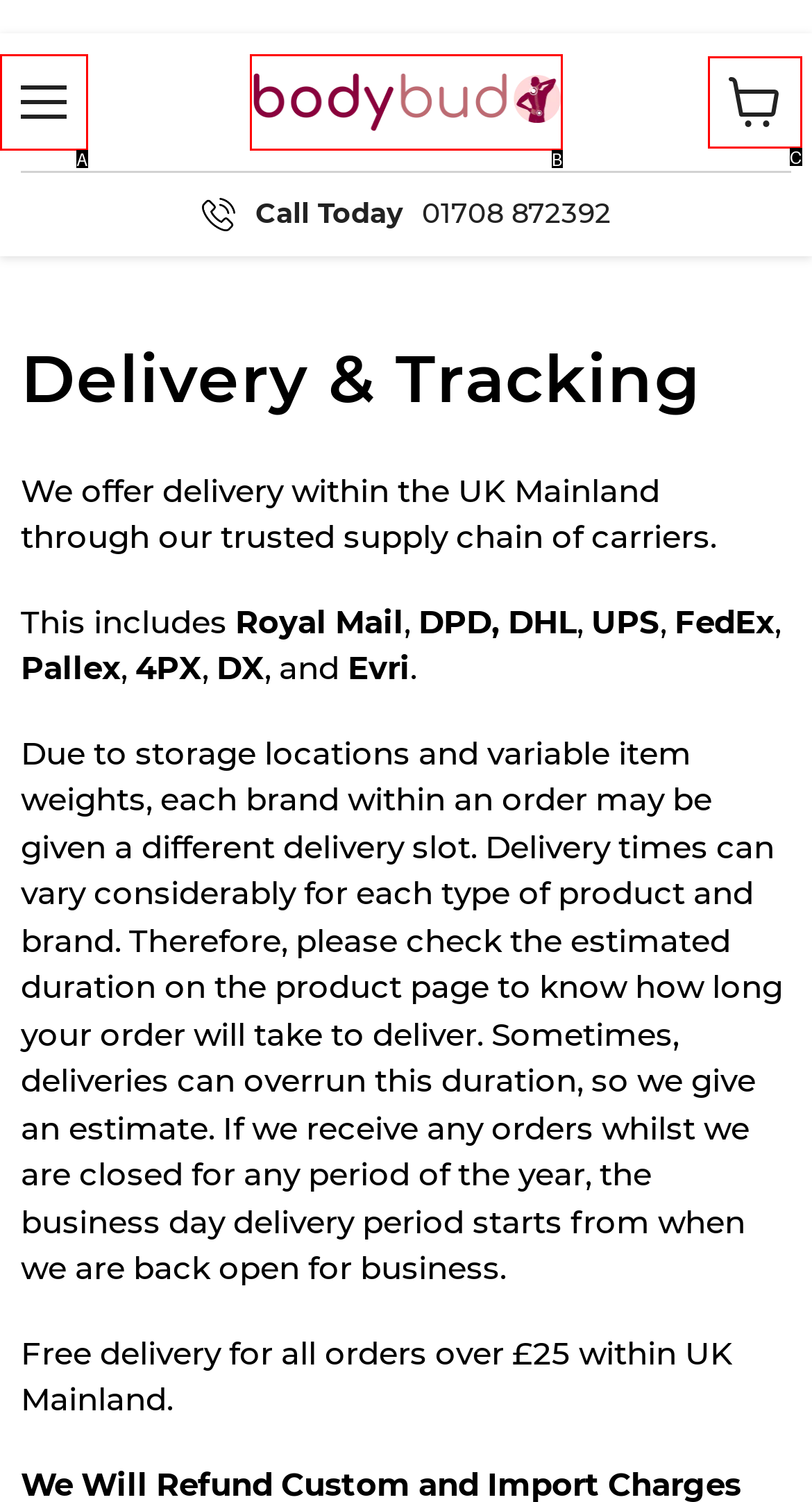Identify the bounding box that corresponds to: alt="Body Bud Logo"
Respond with the letter of the correct option from the provided choices.

B